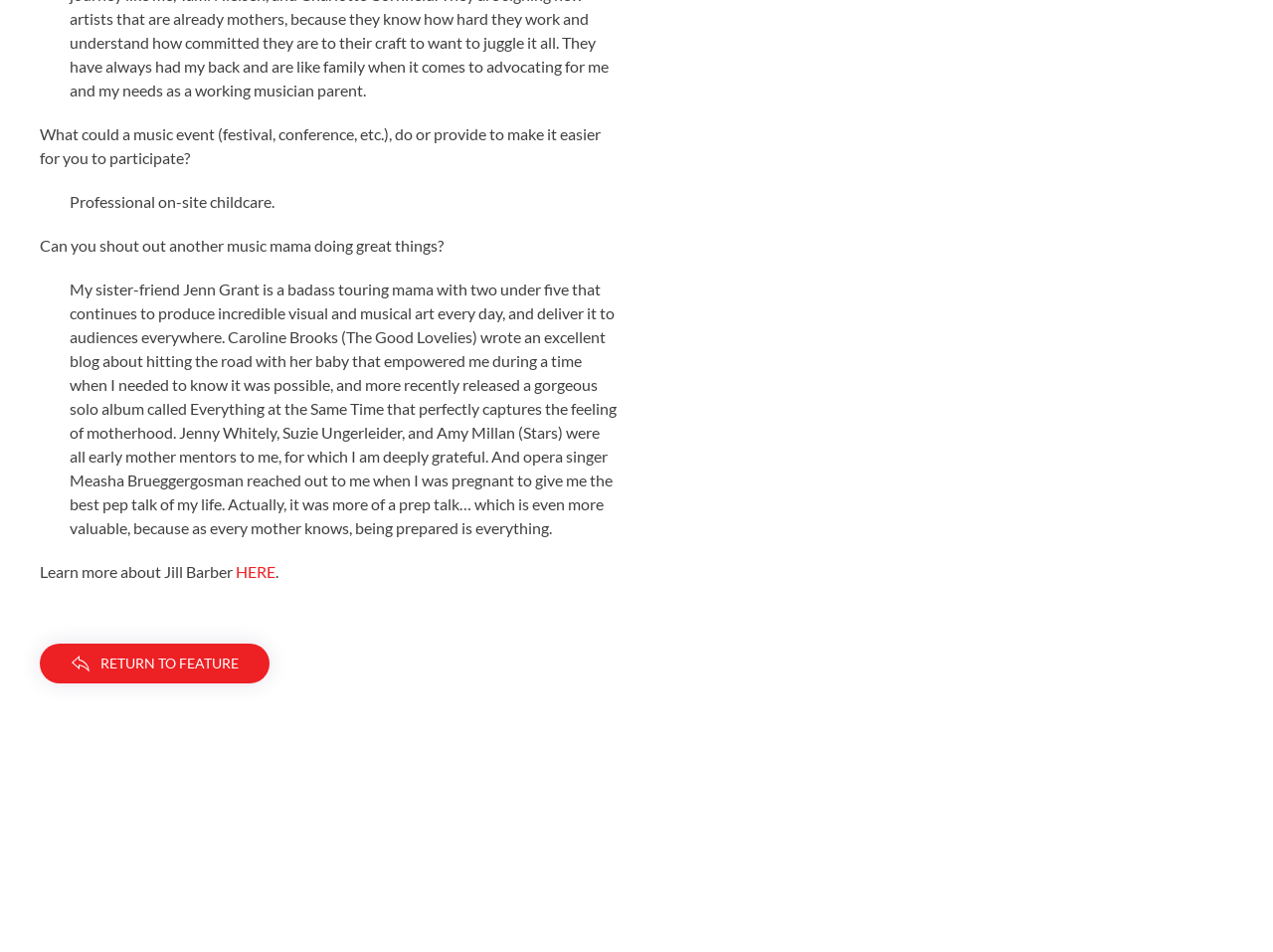Please find the bounding box coordinates in the format (top-left x, top-left y, bottom-right x, bottom-right y) for the given element description. Ensure the coordinates are floating point numbers between 0 and 1. Description: info@womeninmusic.ca

[0.051, 0.823, 0.149, 0.838]